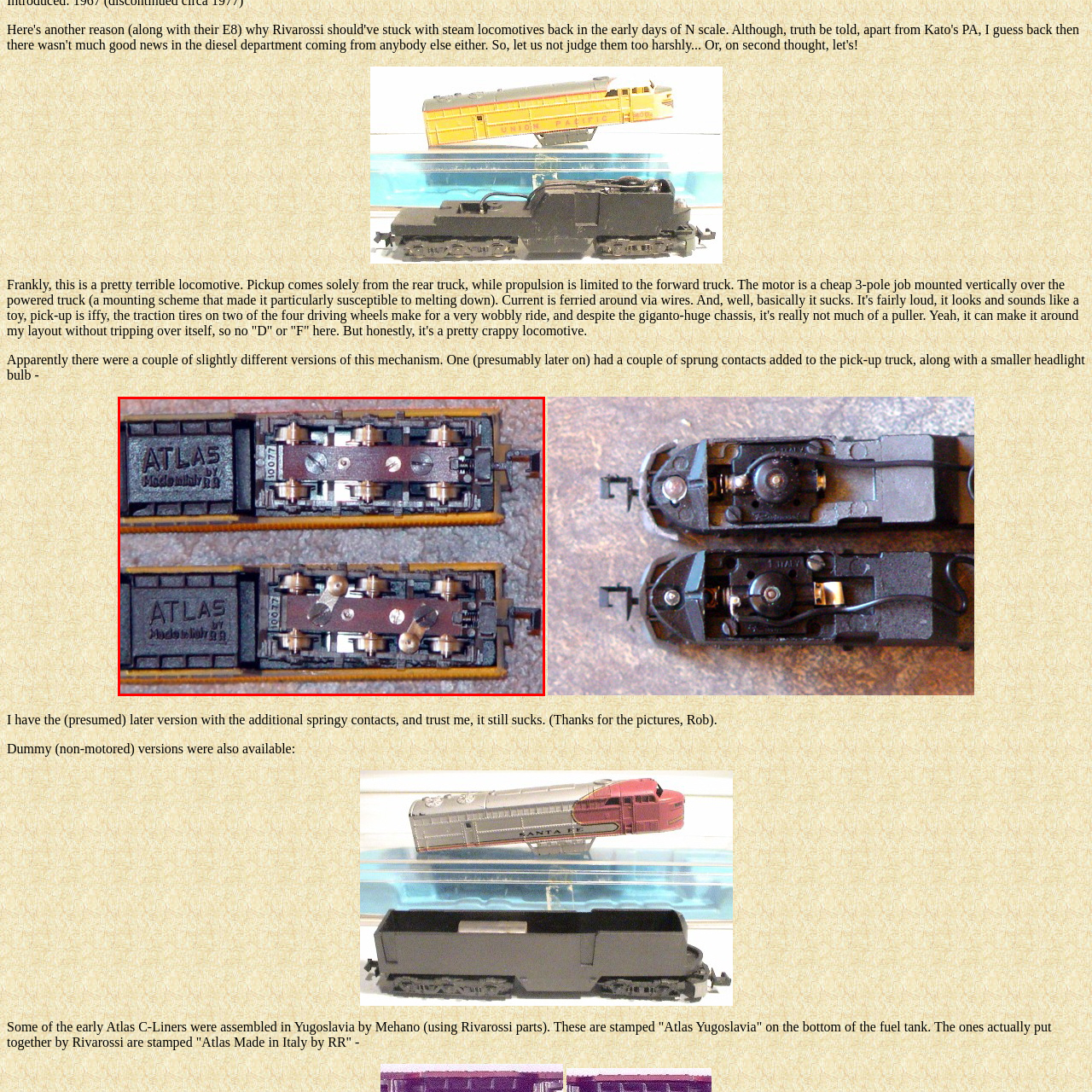Provide an in-depth caption for the picture enclosed by the red frame.

This image displays the interior mechanism of an Atlas model train, specifically showcasing components that are likely part of the propulsion system. The top half features a close-up view of the motor assembly, highlighting the wiring and connections essential for operation. The motor is identifiable by its placement above the truck, which is responsible for pick-up. Notably, the markings on the chassis read "ATLAS" and "Made in Italy by Rivarossi," indicating its manufacturing origin. 

The lower section of the image reveals a distinct assembly, possibly indicating a different version or configuration of the locomotive's drive mechanism. The detailed arrangement of metal parts suggests functionality focused on the locomotive's performance, accompanied by additional springy contacts in the presumed later version mentioned in the text. This comparison underscores the evolutionary design elements of Atlas locomotives, reflecting both the challenges and innovations in model train engineering.